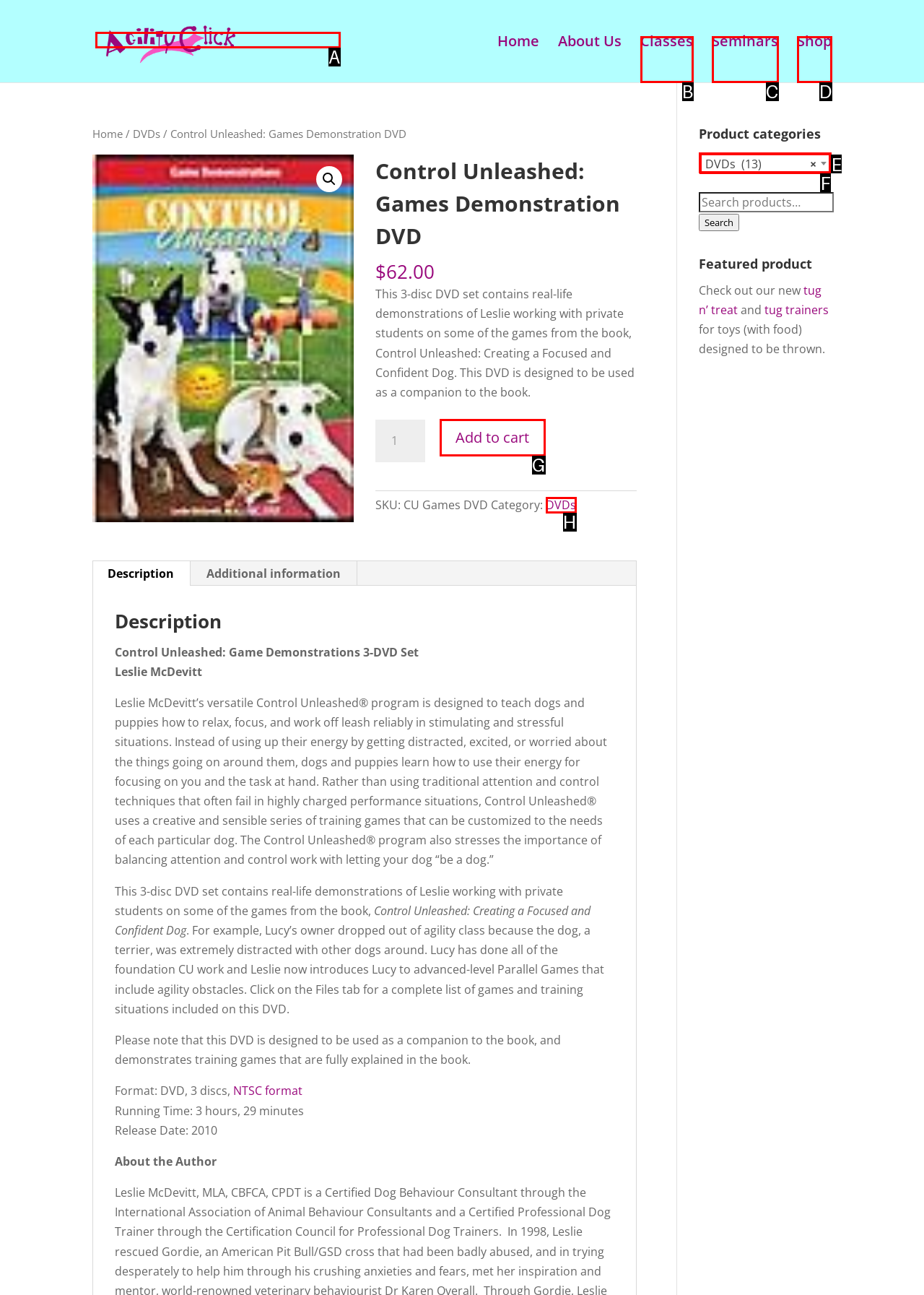Which HTML element should be clicked to complete the following task: Add the 'Control Unleashed: Games Demonstration DVD' to cart?
Answer with the letter corresponding to the correct choice.

G